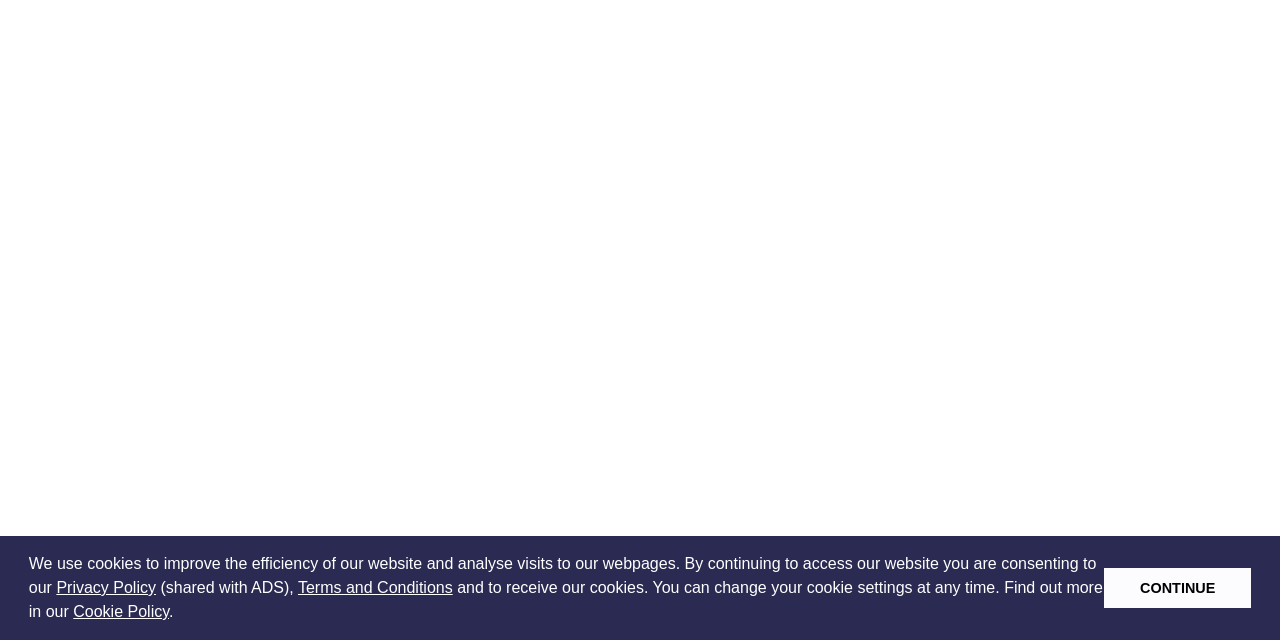Based on the description "title="iberico pata negra slices"", find the bounding box of the specified UI element.

None